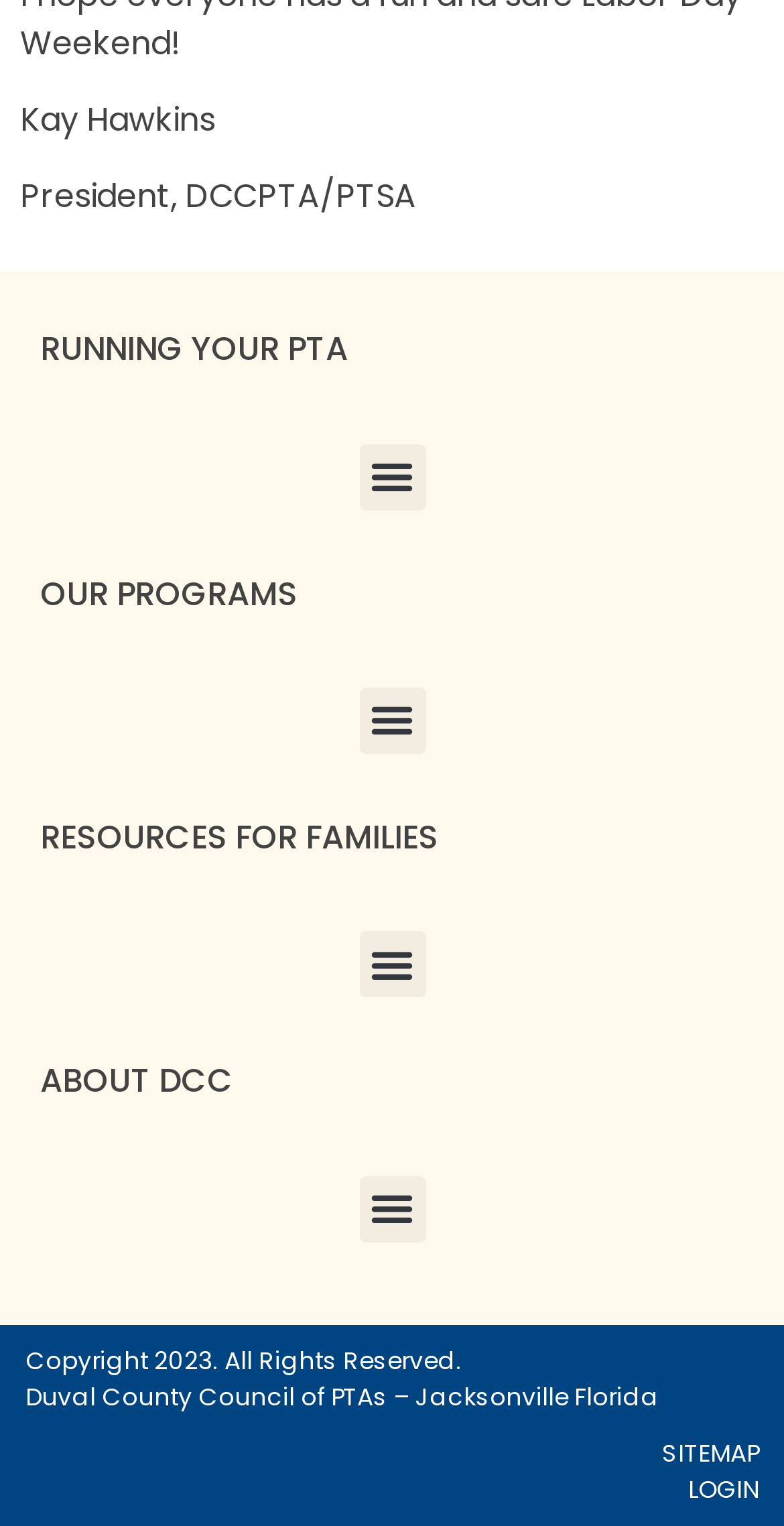What are the main sections of the webpage?
Give a detailed and exhaustive answer to the question.

The main sections of the webpage can be identified by looking at the static text elements with larger font sizes. These sections are 'RUNNING YOUR PTA', 'OUR PROGRAMS', 'RESOURCES FOR FAMILIES', and 'ABOUT DCC', which are separated by menu toggle buttons.